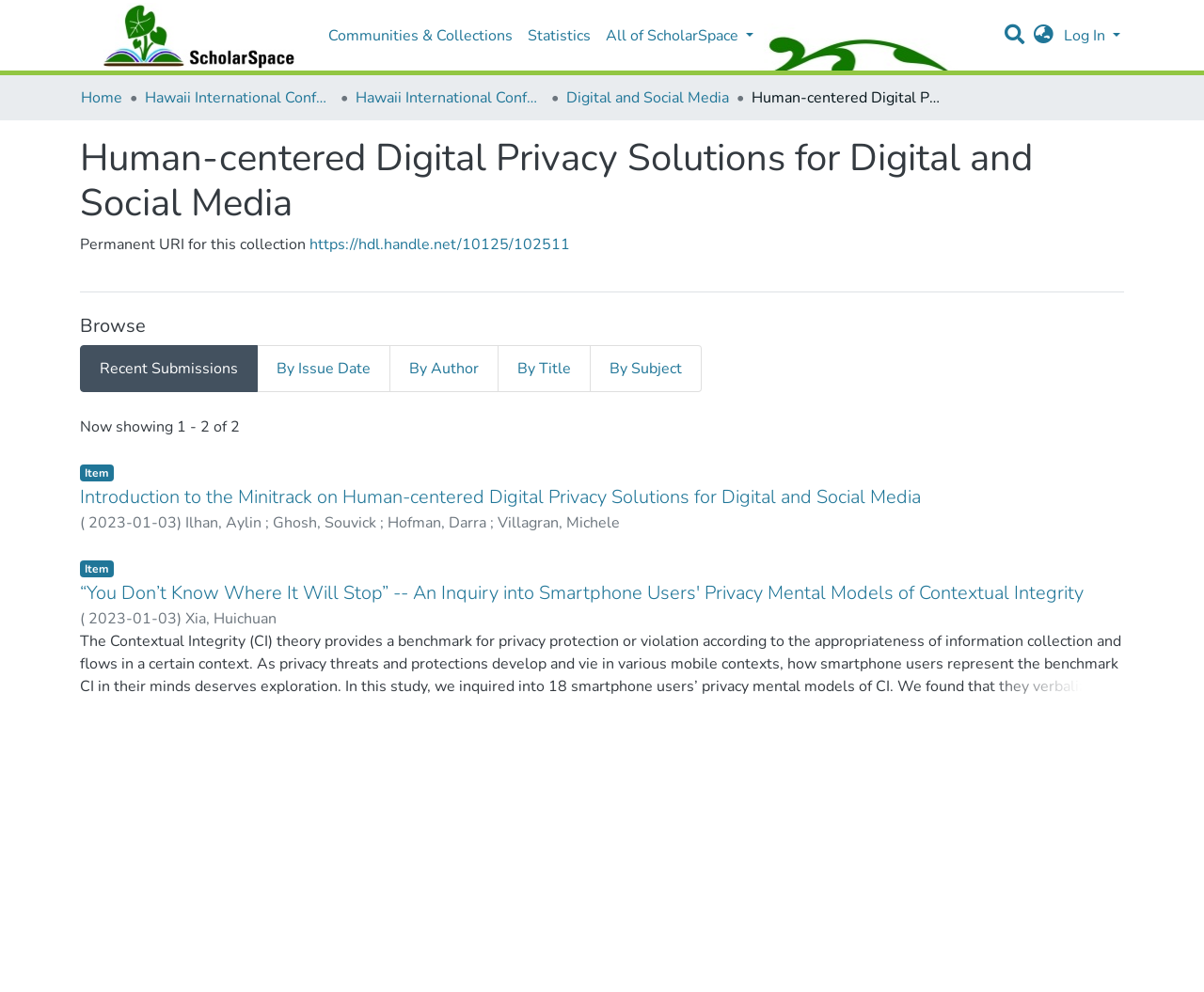Locate the bounding box coordinates of the area you need to click to fulfill this instruction: 'Search for something'. The coordinates must be in the form of four float numbers ranging from 0 to 1: [left, top, right, bottom].

[0.83, 0.017, 0.853, 0.053]